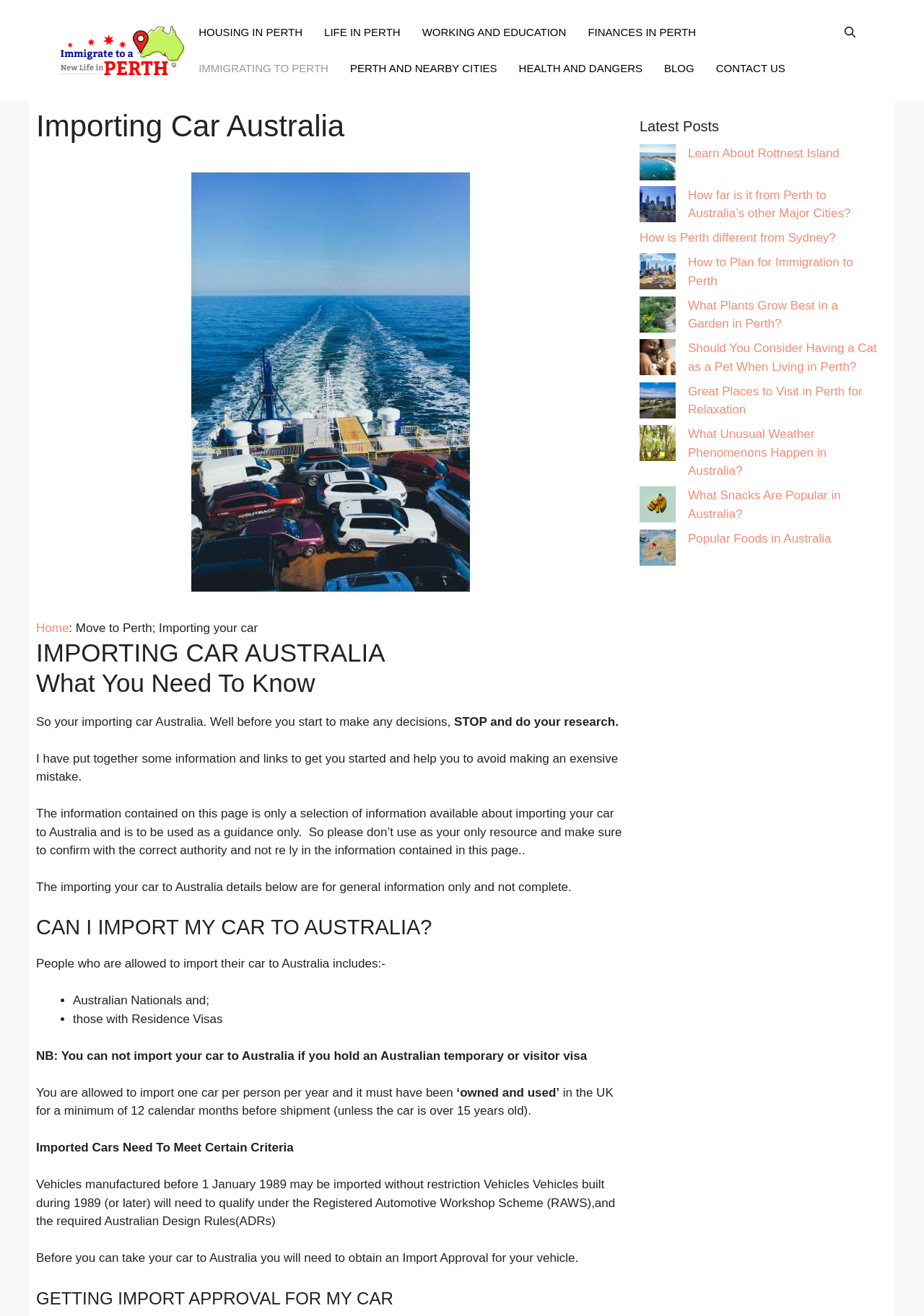Identify the bounding box coordinates for the element you need to click to achieve the following task: "Click on 'What Unusual Weather Phenomenons Happen in Australia?' link". The coordinates must be four float values ranging from 0 to 1, formatted as [left, top, right, bottom].

[0.692, 0.323, 0.731, 0.354]